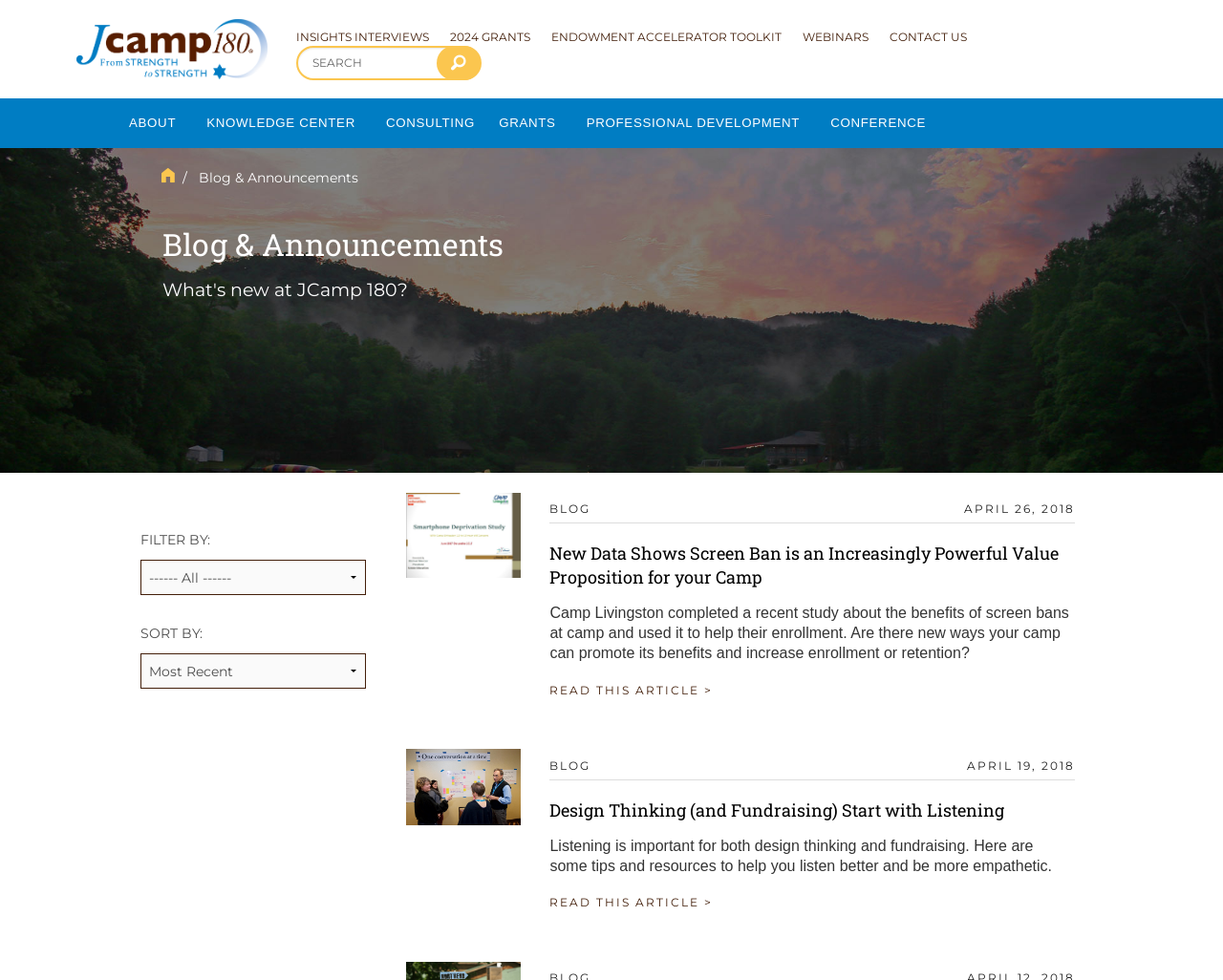What is the topic of the blog post dated April 26, 2018?
Refer to the image and give a detailed answer to the query.

The blog post dated April 26, 2018 has a heading 'New Data Shows Screen Ban is an Increasingly Powerful Value Proposition for your Camp', which suggests that the topic of the blog post is related to the benefits of screen bans at camps and how they can be used to increase enrollment or retention.